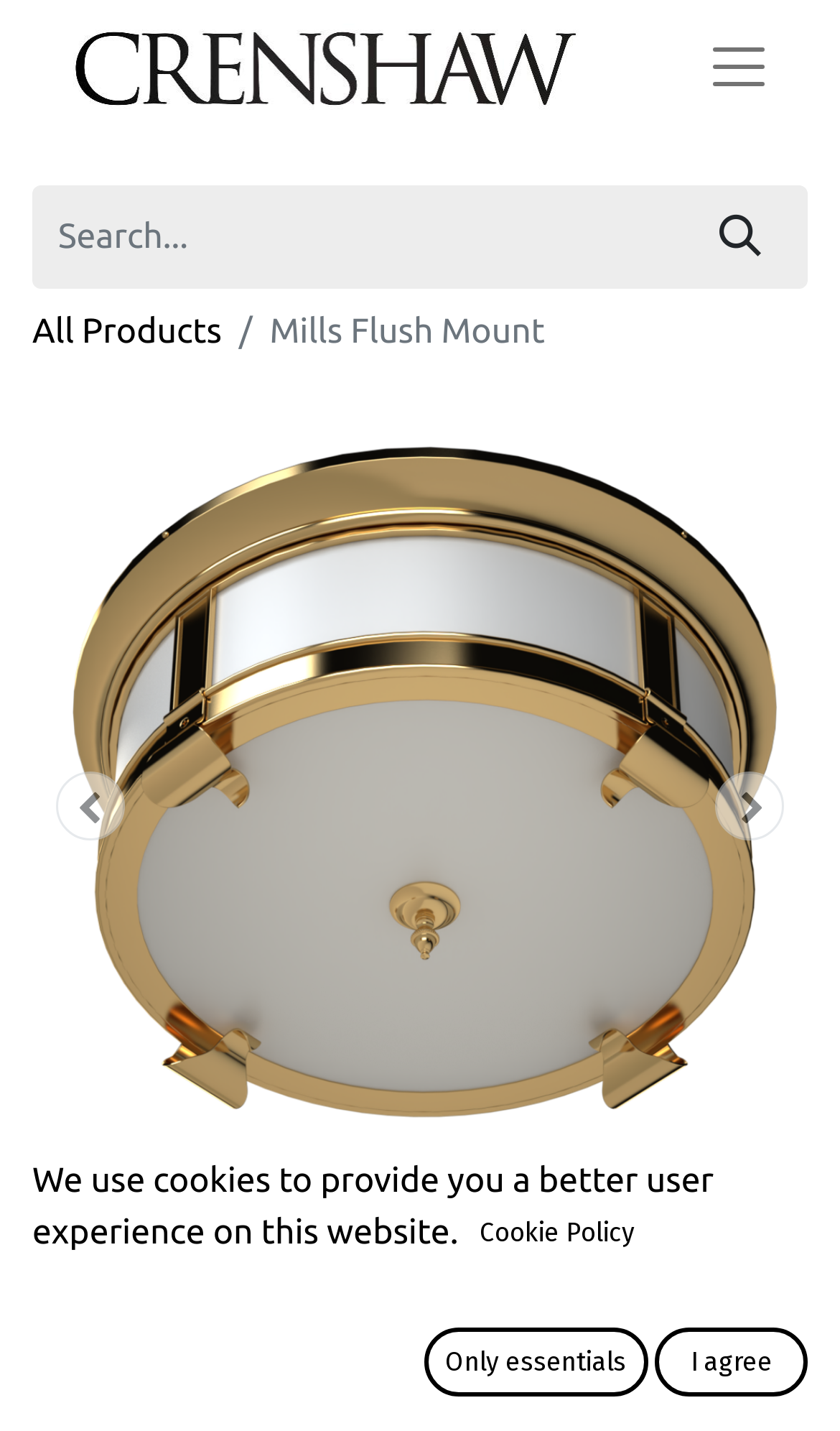Highlight the bounding box coordinates of the element that should be clicked to carry out the following instruction: "Click the logo of Crenshaw Lighting". The coordinates must be given as four float numbers ranging from 0 to 1, i.e., [left, top, right, bottom].

[0.079, 0.012, 0.691, 0.081]